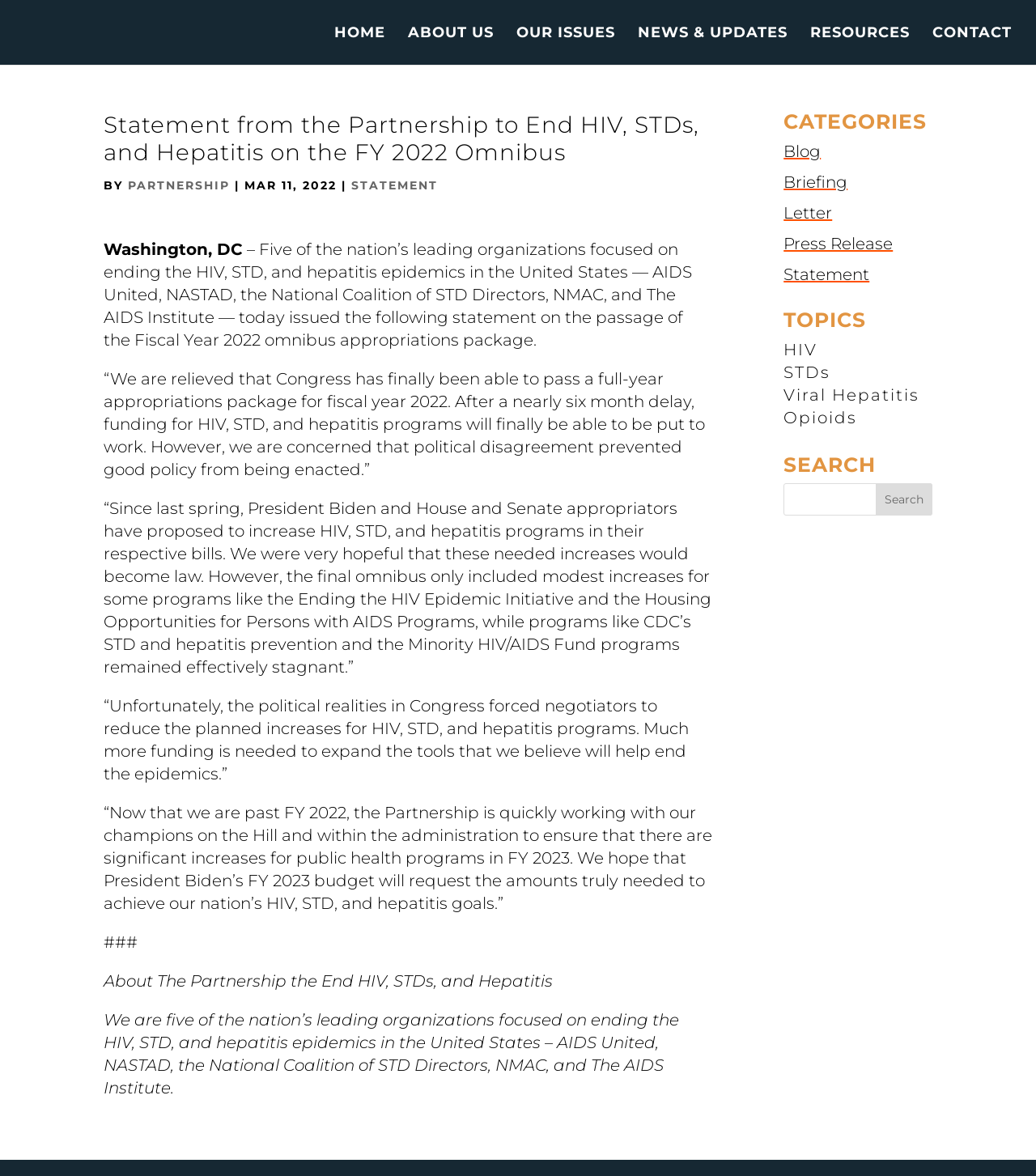What are the five leading organizations focused on ending the HIV, STD, and hepatitis epidemics?
Please provide an in-depth and detailed response to the question.

I found the answer by reading the text on the webpage, which states 'We are five of the nation’s leading organizations focused on ending the HIV, STD, and hepatitis epidemics in the United States – AIDS United, NASTAD, the National Coalition of STD Directors, NMAC, and The AIDS Institute.' These are the five organizations mentioned.